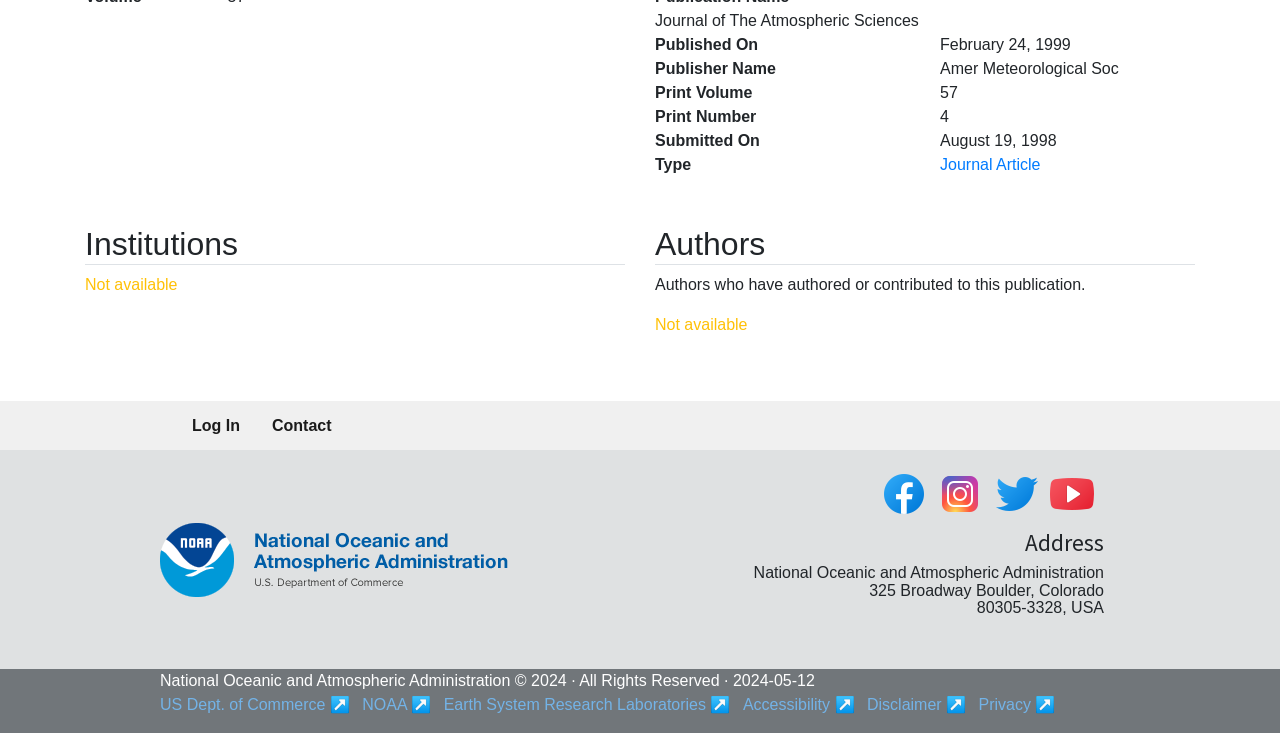Please provide the bounding box coordinates in the format (top-left x, top-left y, bottom-right x, bottom-right y). Remember, all values are floating point numbers between 0 and 1. What is the bounding box coordinate of the region described as: Search

None